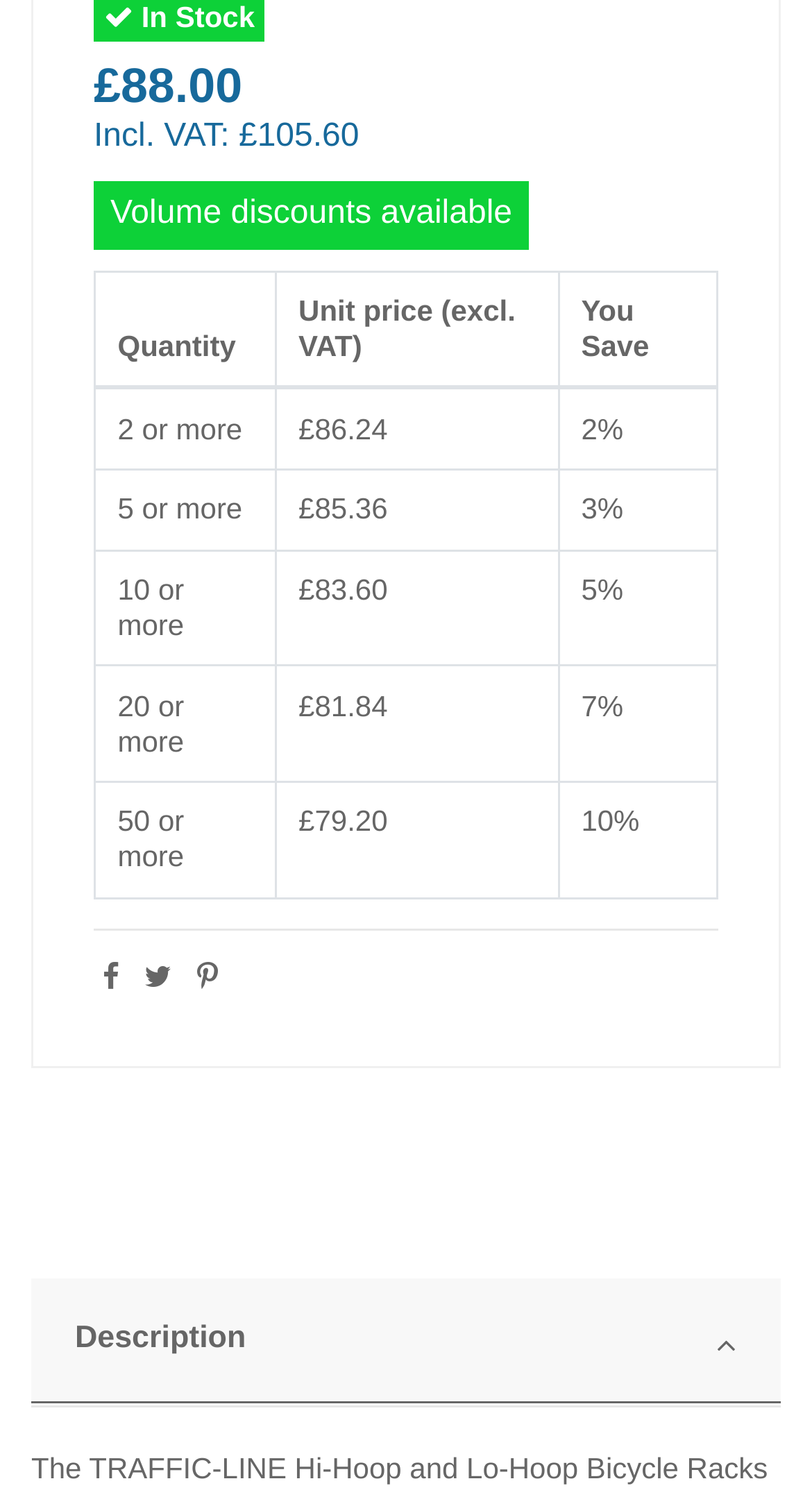What is the discount for buying 20 or more items?
Using the visual information, reply with a single word or short phrase.

7%